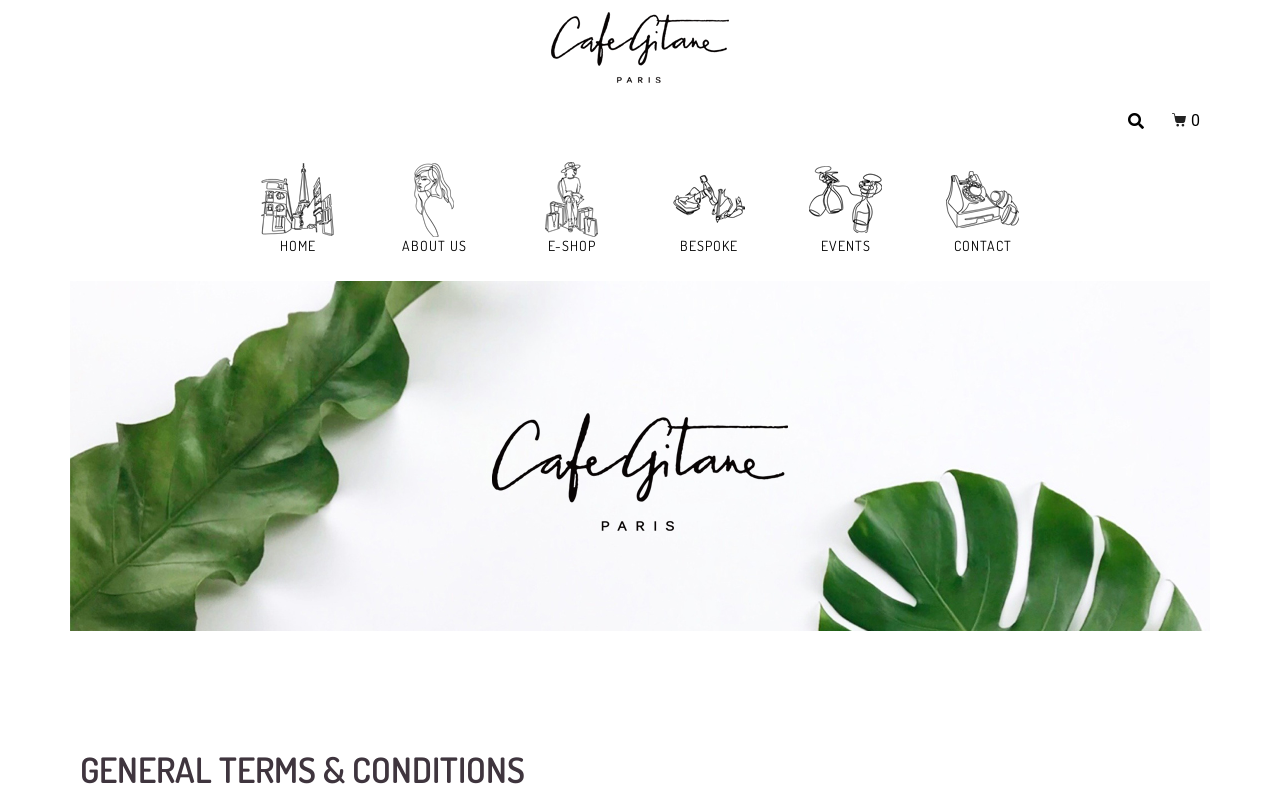Locate the bounding box coordinates of the element that should be clicked to fulfill the instruction: "Get a quote".

None